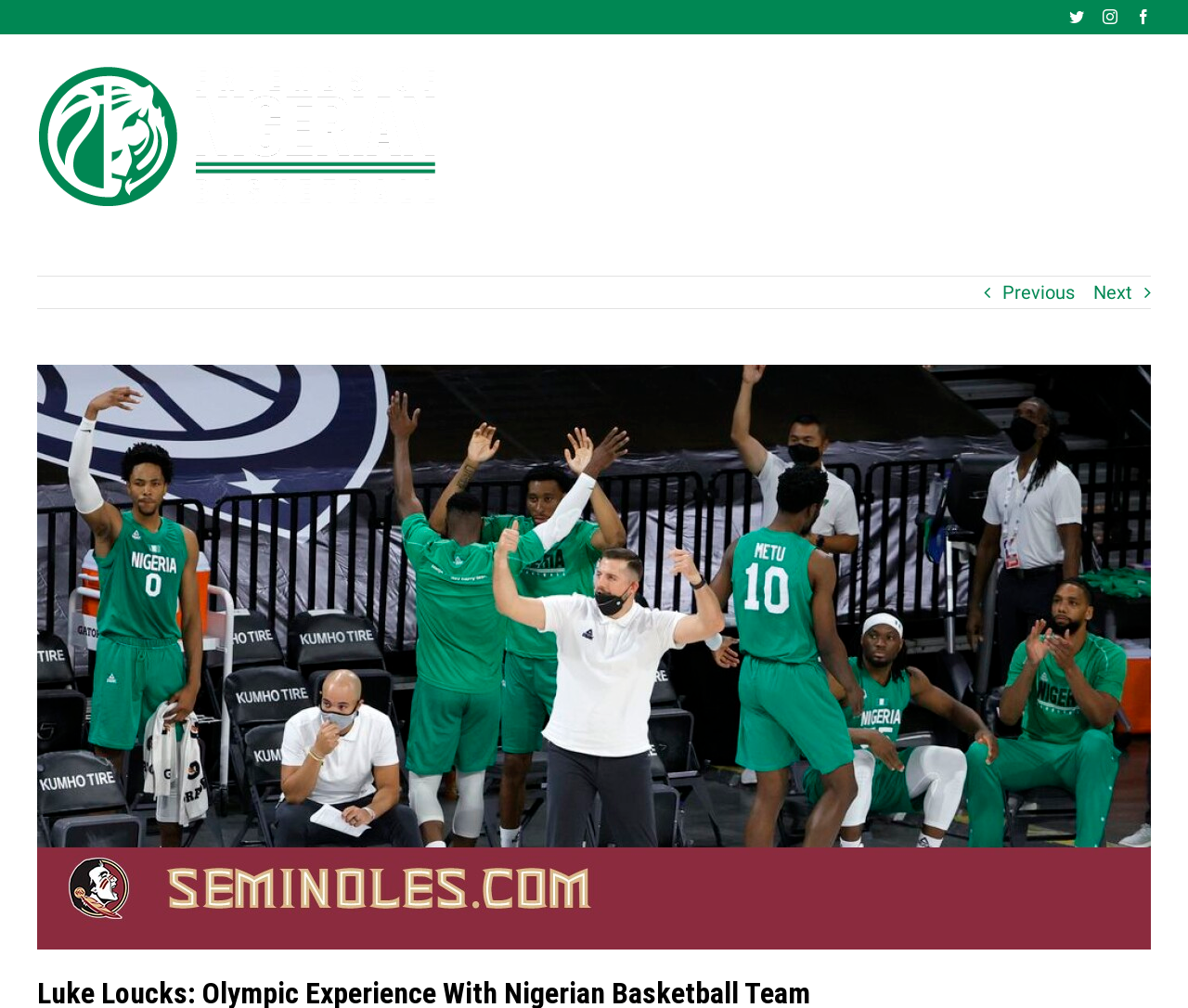Look at the image and write a detailed answer to the question: 
How many social media links are at the top right?

I counted the number of link elements at the top right of the page, which are Twitter, Instagram, and Facebook, and found that there are three social media links.